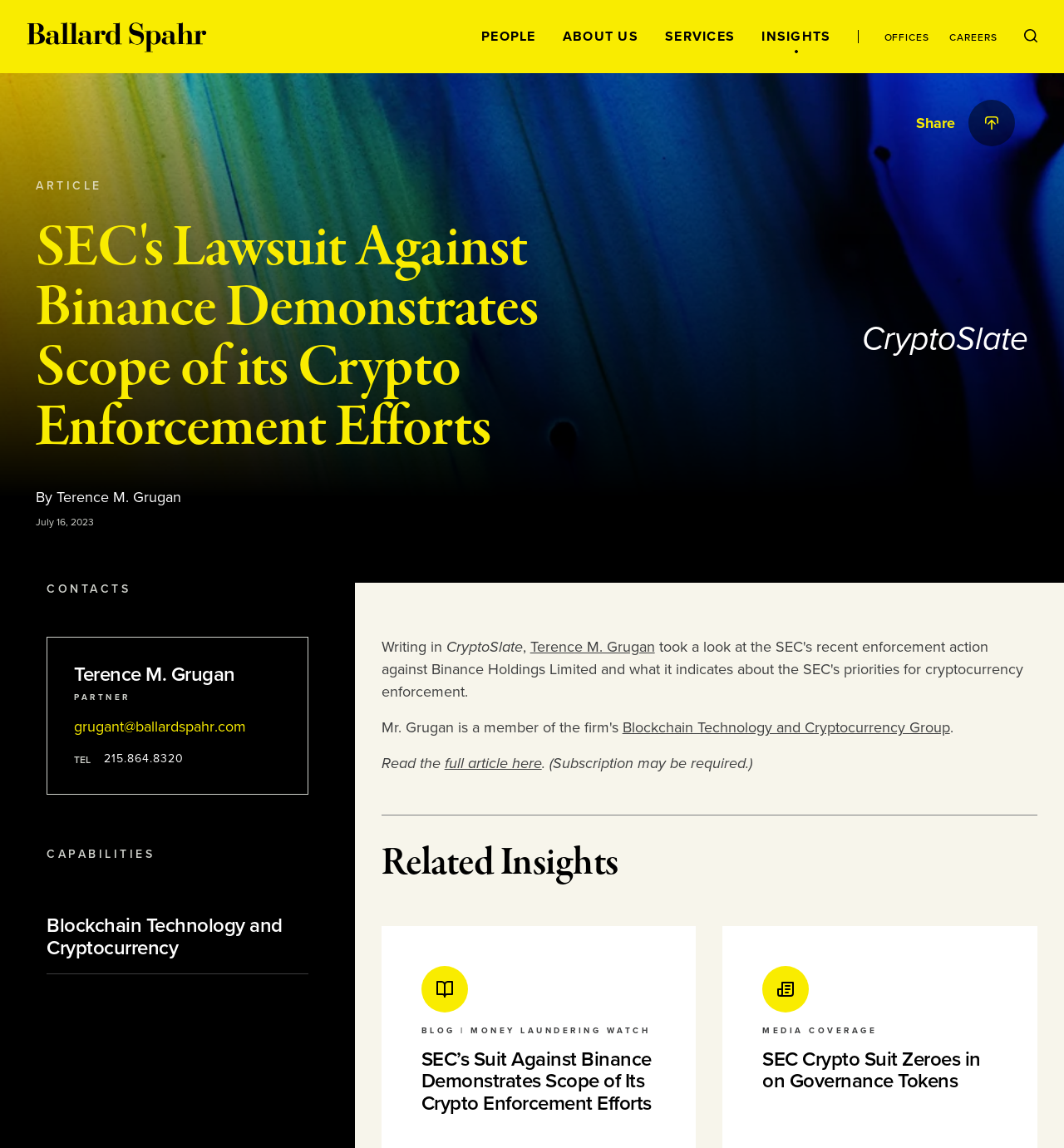Pinpoint the bounding box coordinates of the element you need to click to execute the following instruction: "Contact Terence M. Grugan via email". The bounding box should be represented by four float numbers between 0 and 1, in the format [left, top, right, bottom].

[0.07, 0.625, 0.231, 0.641]